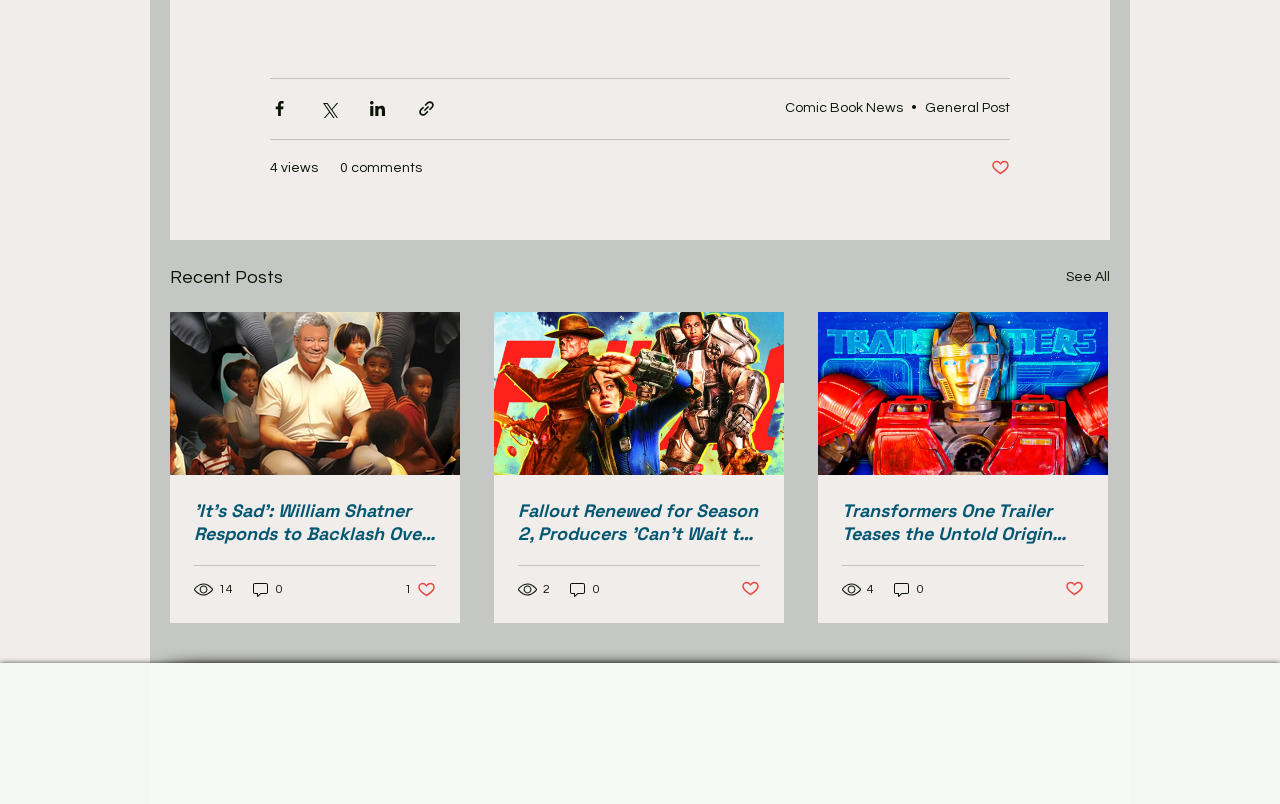Please determine the bounding box coordinates of the element's region to click in order to carry out the following instruction: "Read the article 'It's Sad': William Shatner Responds to Backlash Over Using AI for Children's Album". The coordinates should be four float numbers between 0 and 1, i.e., [left, top, right, bottom].

[0.152, 0.62, 0.341, 0.677]